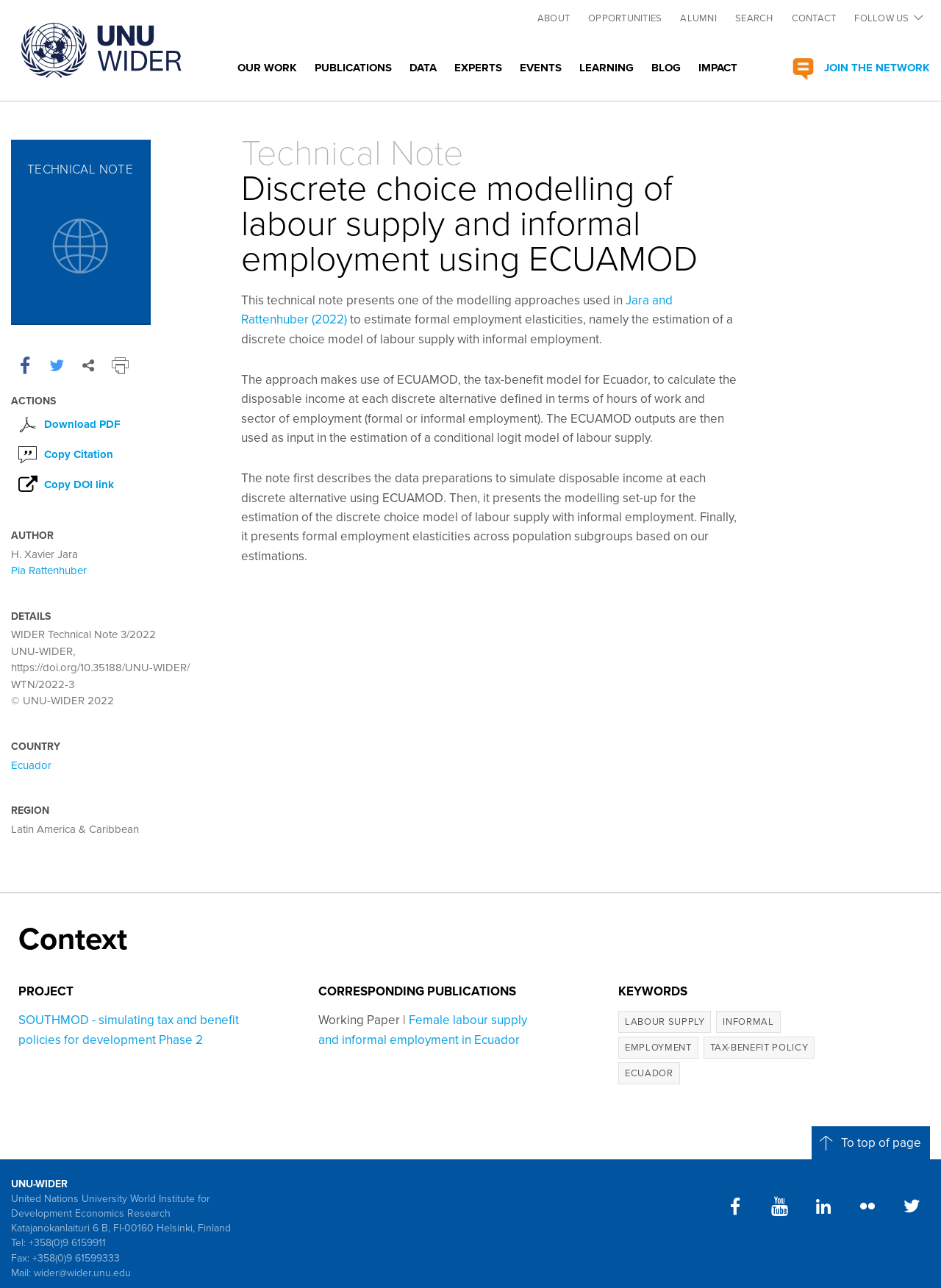Pinpoint the bounding box coordinates of the clickable area needed to execute the instruction: "View the 'OUR WORK' page". The coordinates should be specified as four float numbers between 0 and 1, i.e., [left, top, right, bottom].

[0.243, 0.044, 0.324, 0.061]